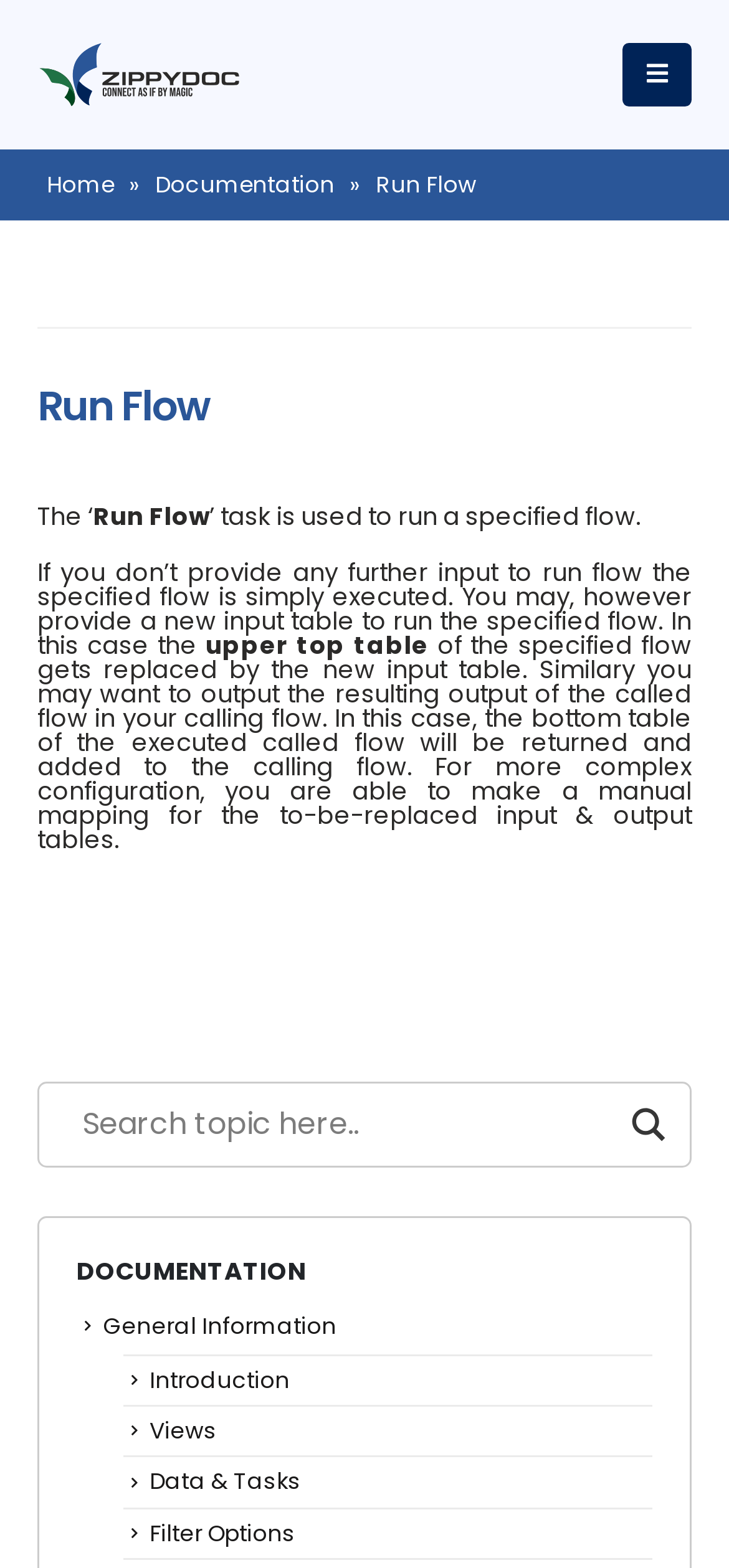Please specify the bounding box coordinates of the region to click in order to perform the following instruction: "read about General Information".

[0.141, 0.835, 0.462, 0.855]